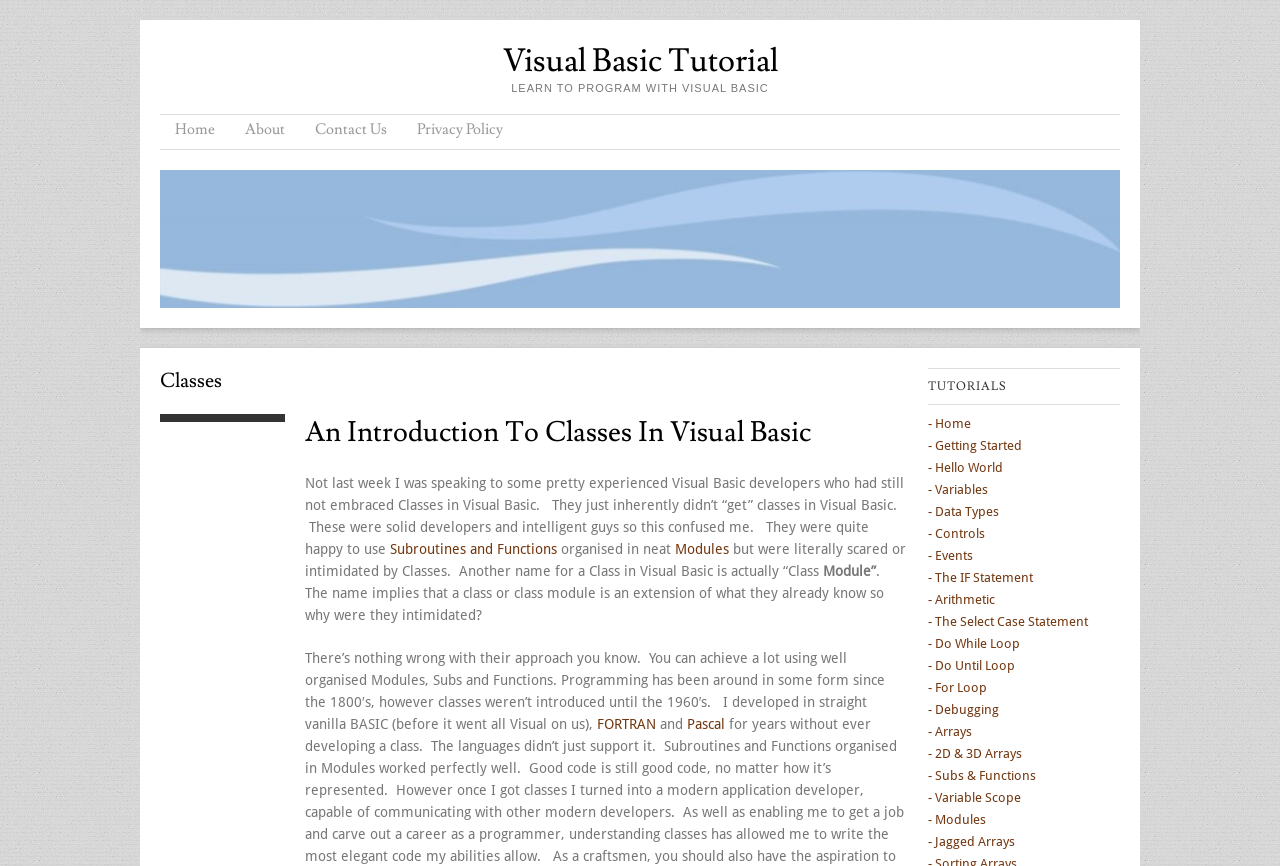Could you specify the bounding box coordinates for the clickable section to complete the following instruction: "Click on 'Home'"?

[0.125, 0.133, 0.18, 0.172]